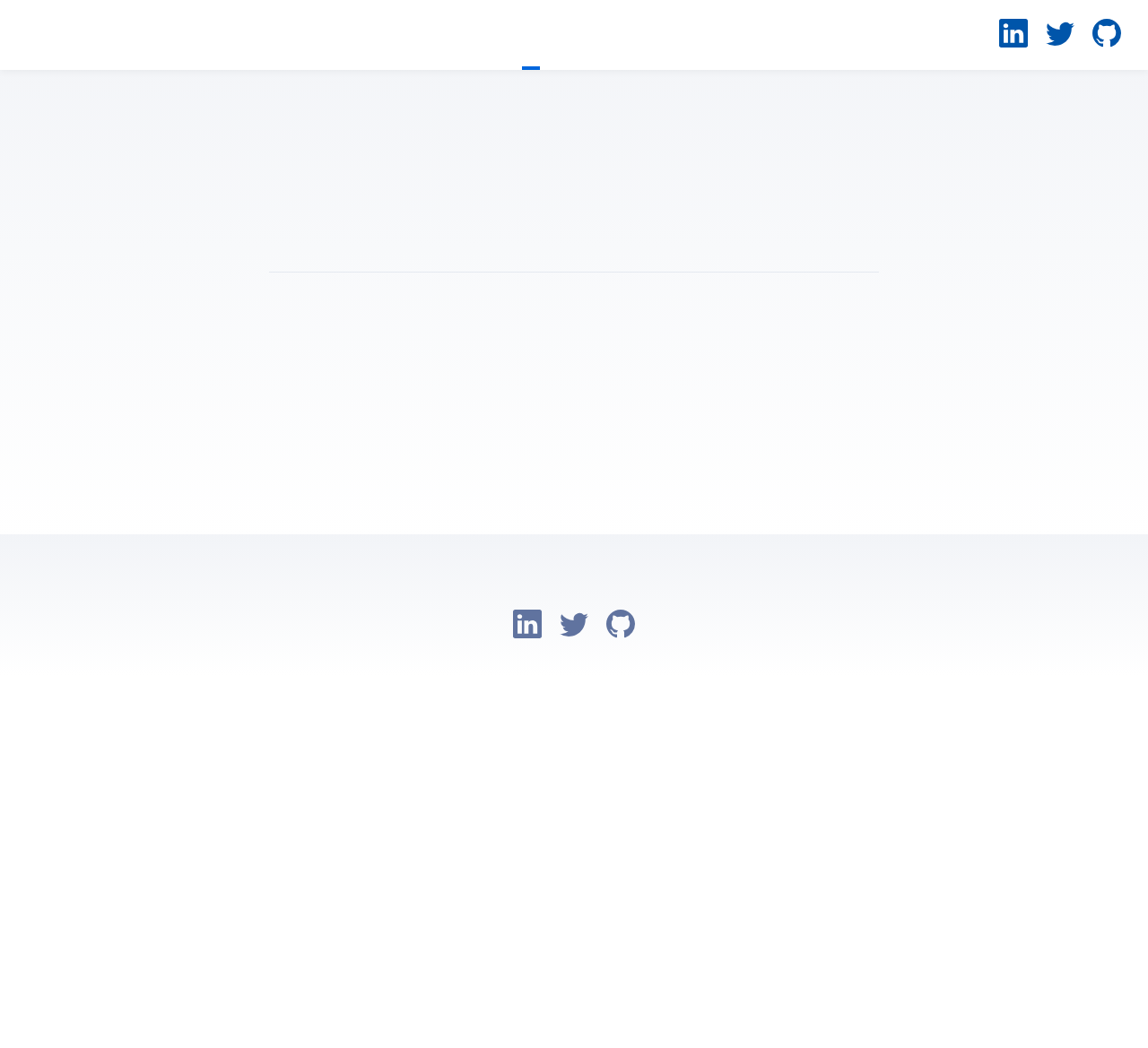Determine the bounding box coordinates for the area you should click to complete the following instruction: "read blog".

[0.455, 0.0, 0.47, 0.067]